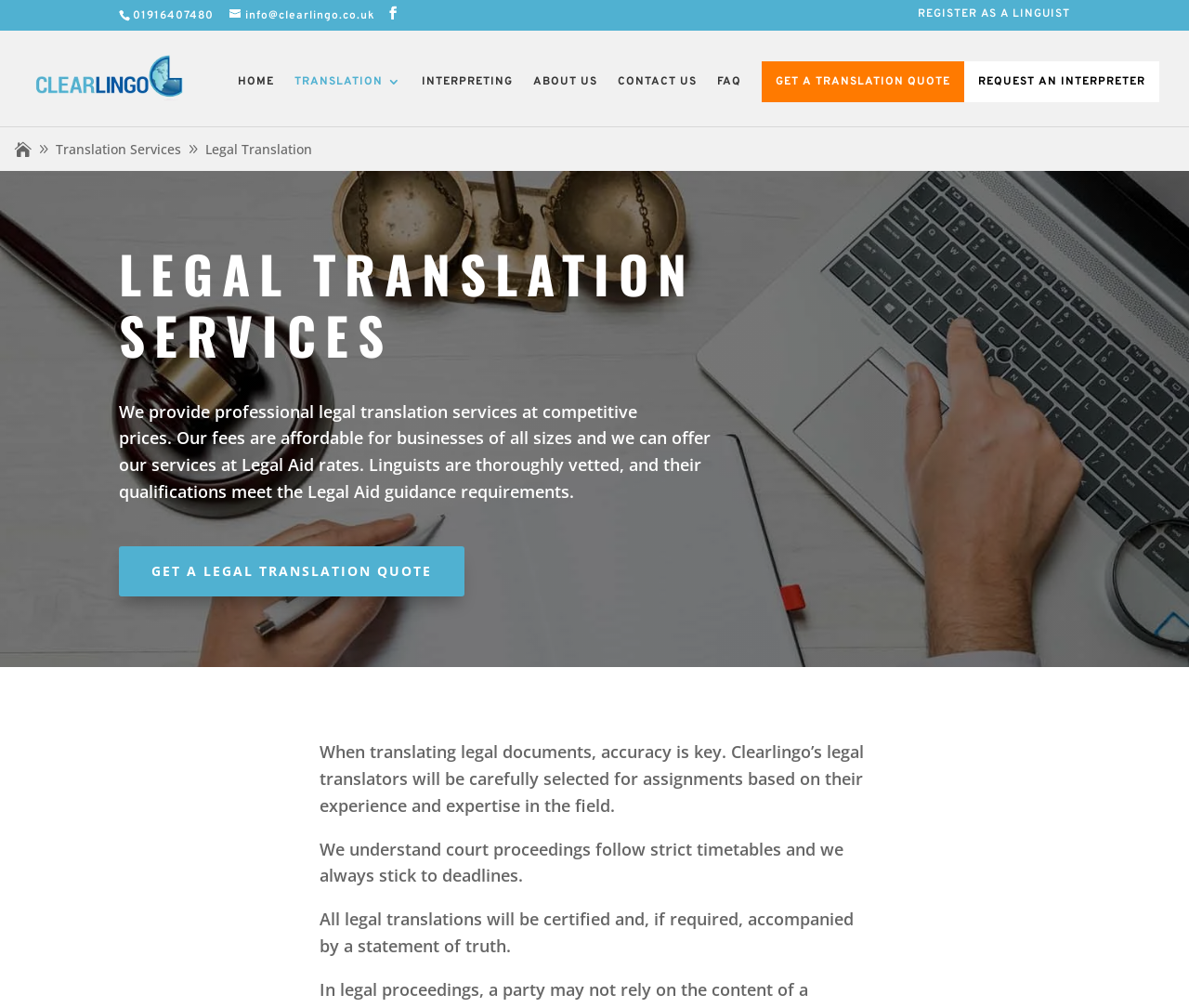Using the format (top-left x, top-left y, bottom-right x, bottom-right y), provide the bounding box coordinates for the described UI element. All values should be floating point numbers between 0 and 1: Translation Services

[0.047, 0.139, 0.152, 0.157]